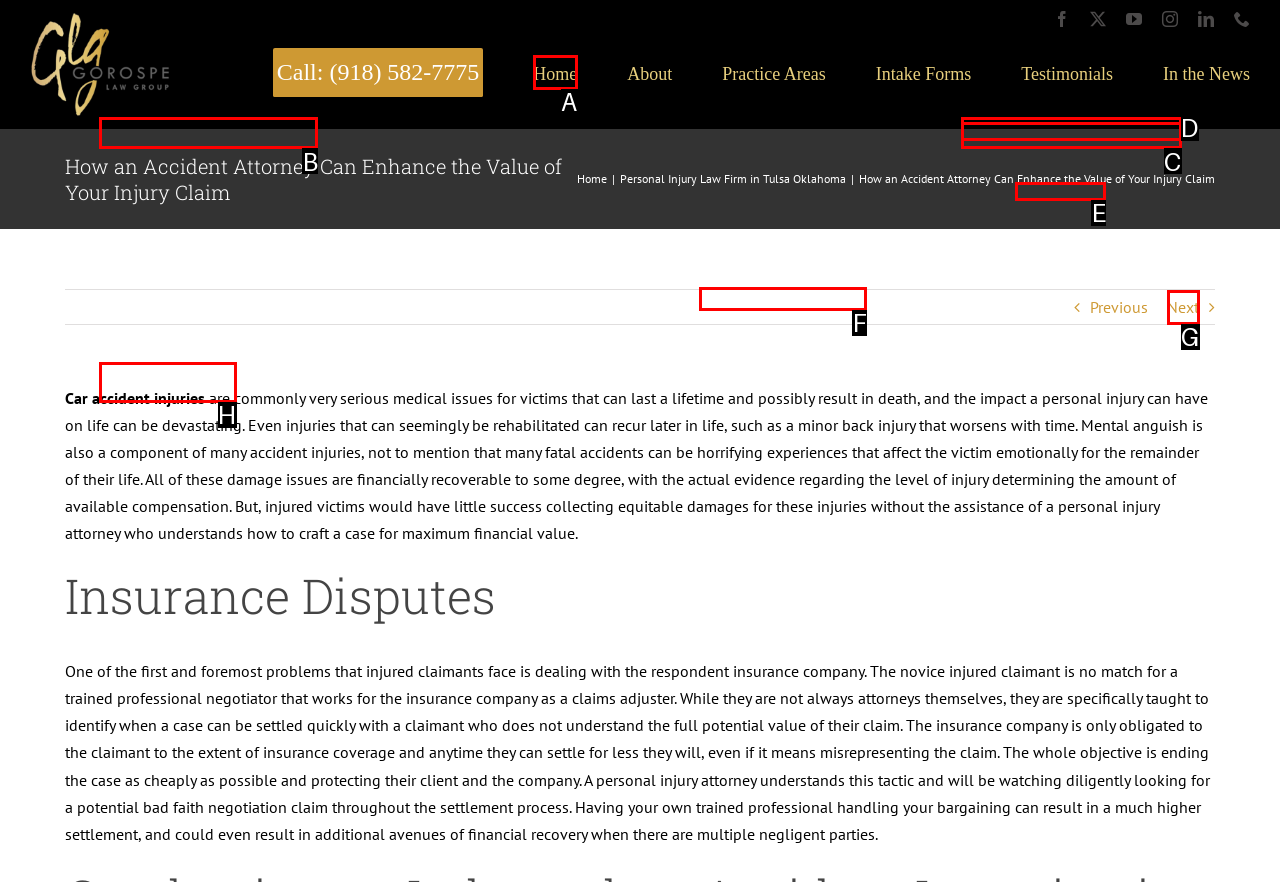Pick the HTML element that corresponds to the description: Our FirmTULSA
Answer with the letter of the correct option from the given choices directly.

B